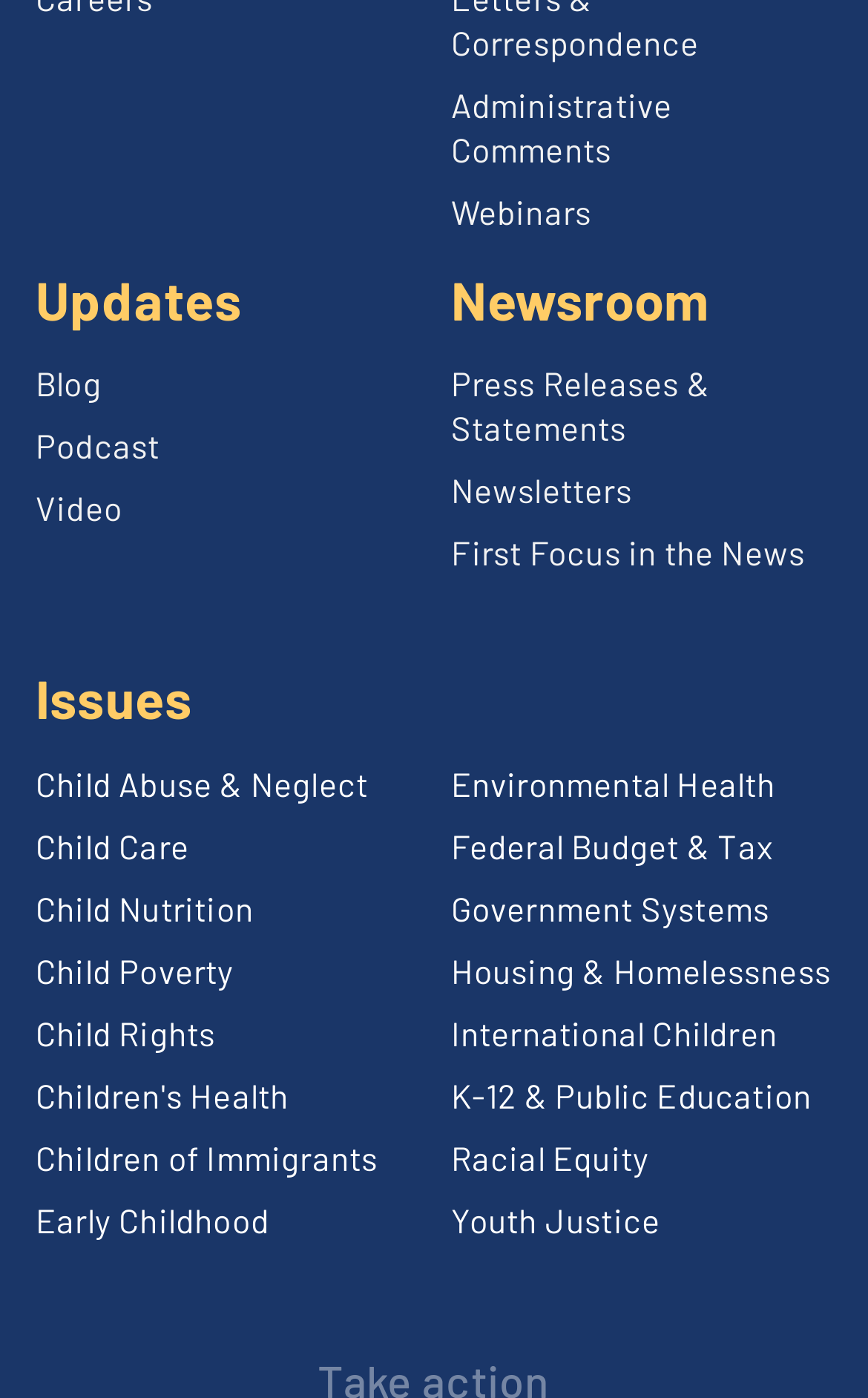What is the first link on the webpage?
Answer the question with a single word or phrase by looking at the picture.

Administrative Comments